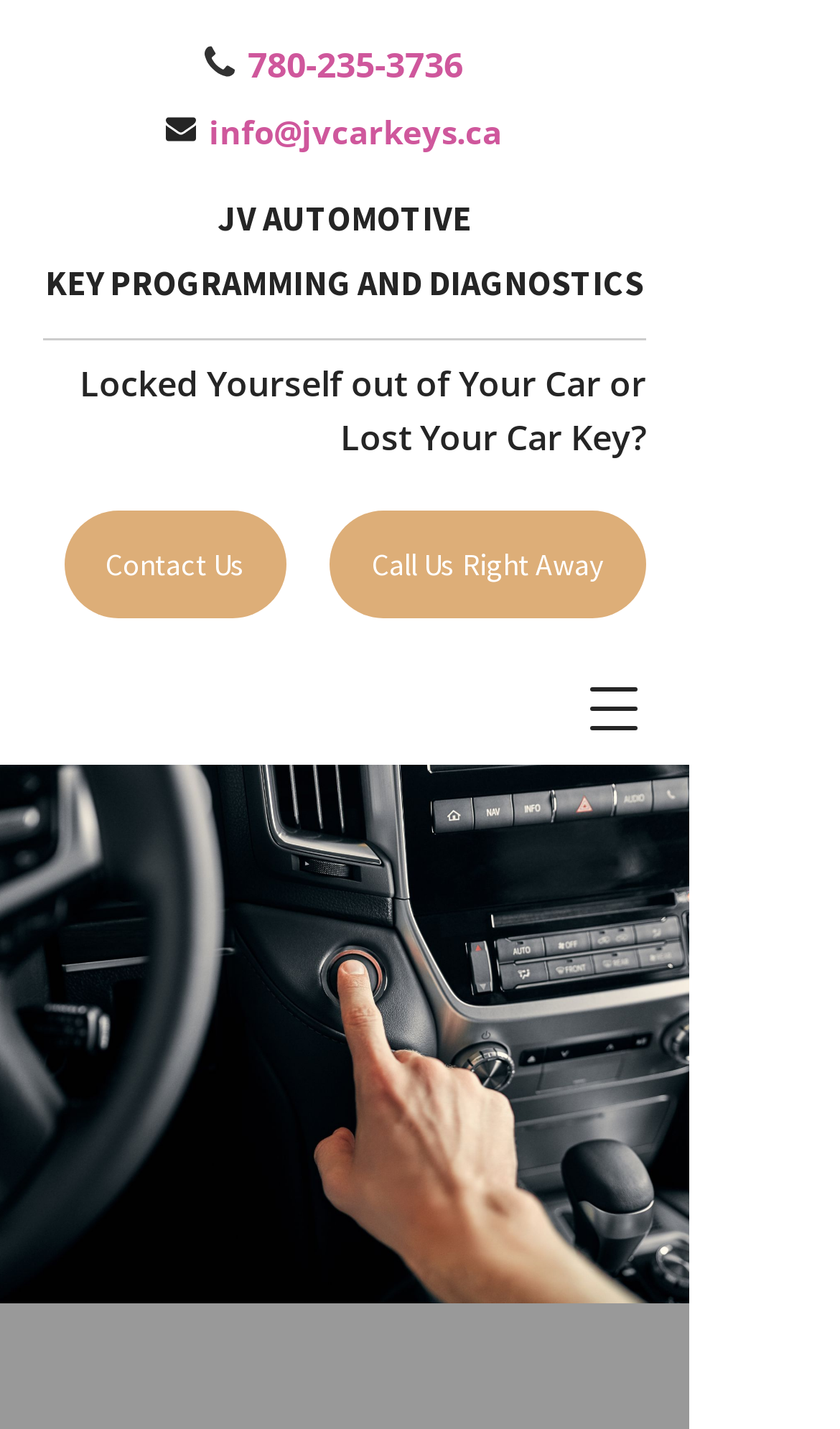What is the principal heading displayed on the webpage?

Locks and Ignition Repair Services in Edmonton